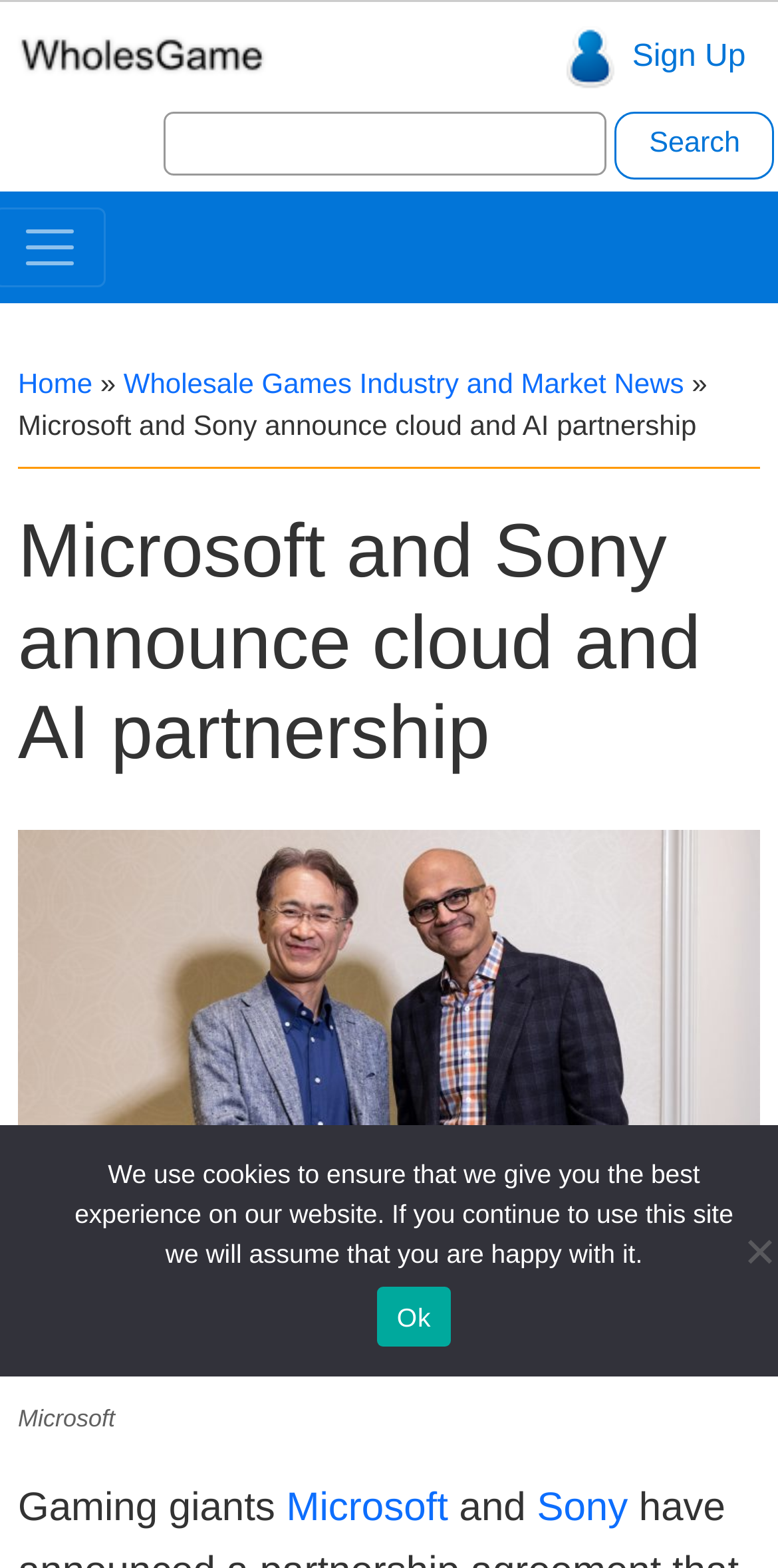Explain in detail what is displayed on the webpage.

The webpage is about the partnership between Microsoft and Sony, focusing on cloud and AI services. At the top left corner, there is a WholesGame logo, and next to it, a "User Signup" image. Below the logo, there is a "Sign Up" button. 

On the top right side, there is a search bar with a "Search for:" label and a "Search" button. 

Below the search bar, there is a navigation menu with links to "Home" and "Wholesale Games Industry and Market News". 

The main content of the webpage is an article about the partnership between Microsoft and Sony. The article title, "Microsoft and Sony announce cloud and AI partnership", is displayed prominently in the middle of the page. 

Below the title, there is an image of Sony's Kenichiro Yoshida and Microsoft's Satya Nadella. The image is accompanied by a caption stating the source of the image as Microsoft. 

The article text starts below the image, with the first sentence mentioning that "Gaming giants Microsoft and Sony have announced a partnership agreement". The text also includes links to Microsoft and Sony. 

At the bottom of the page, there is a cookie policy notification with a link to "Ok" to accept the terms. On the bottom right corner, there is a "No" button.